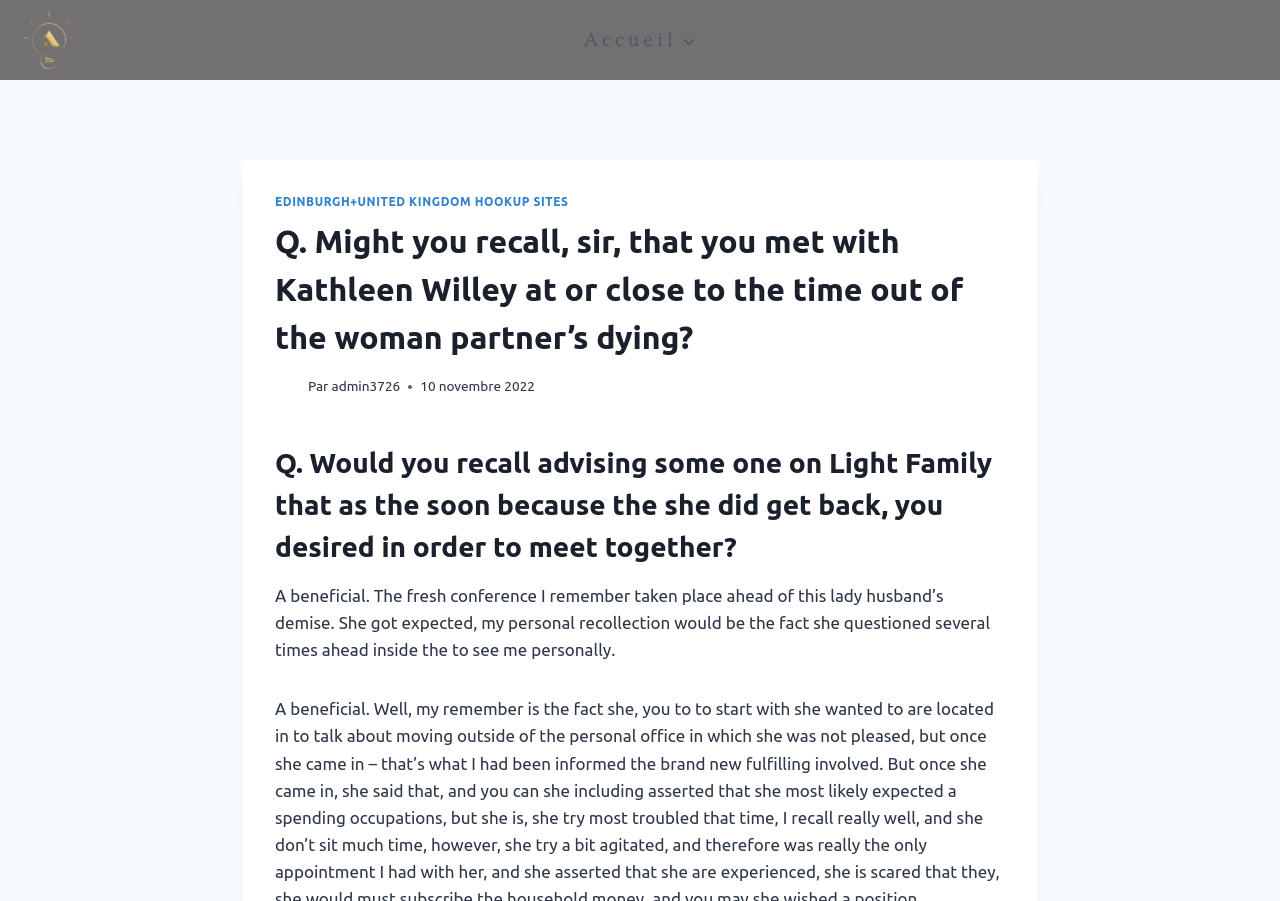Bounding box coordinates are given in the format (top-left x, top-left y, bottom-right x, bottom-right y). All values should be floating point numbers between 0 and 1. Provide the bounding box coordinate for the UI element described as: Edinburgh+United Kingdom hookup sites

[0.215, 0.216, 0.444, 0.231]